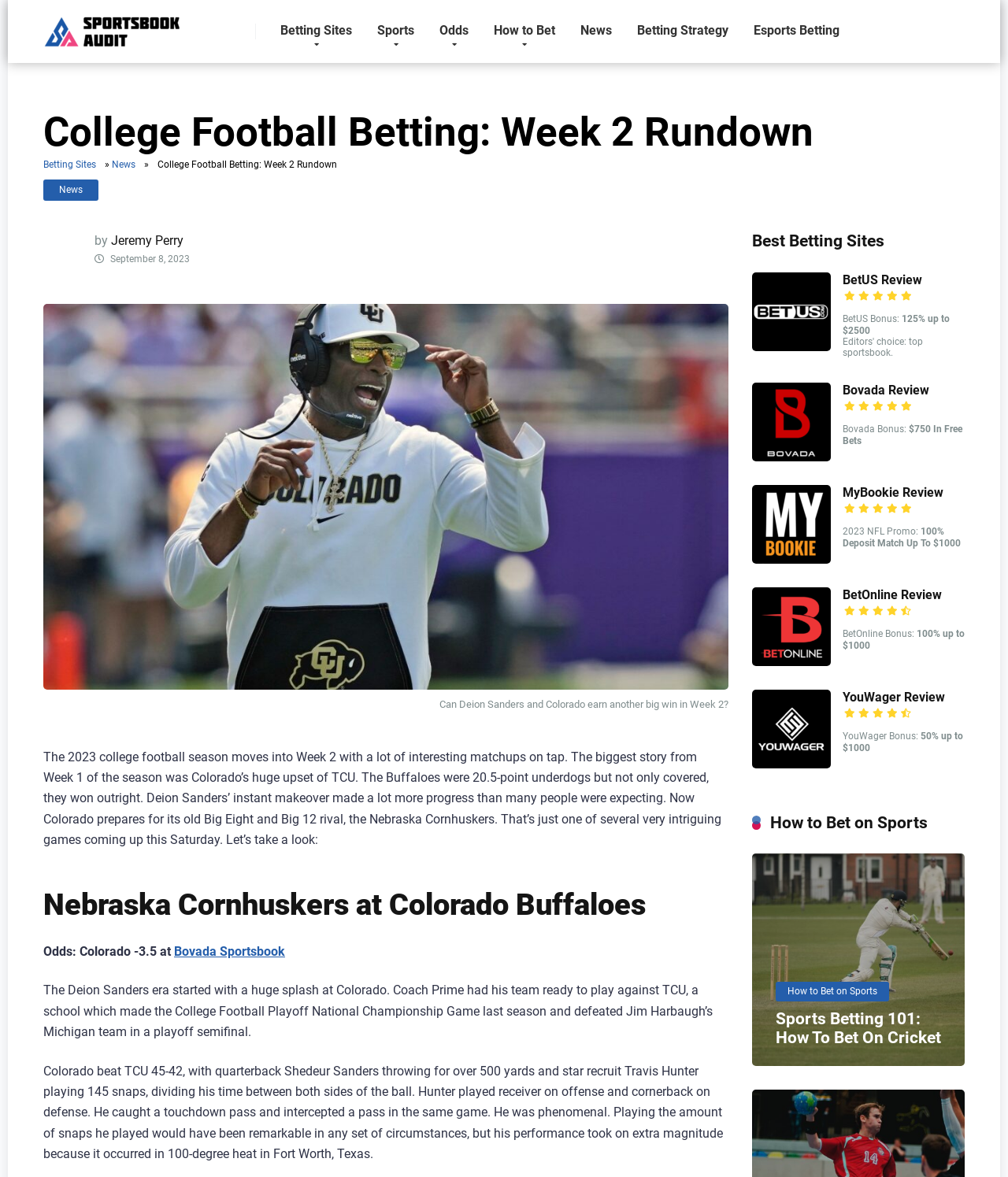What is the principal heading displayed on the webpage?

College Football Betting: Week 2 Rundown